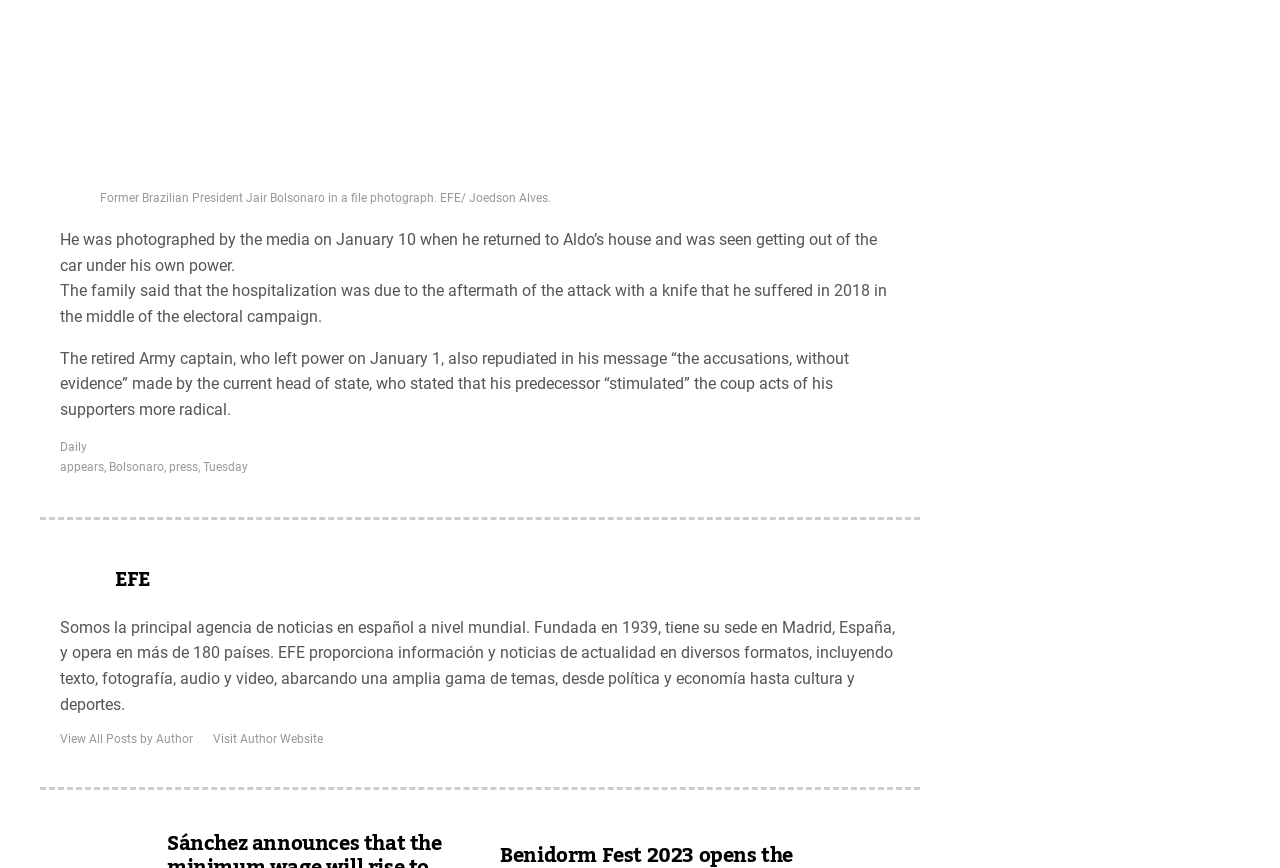What is the date when Jair Bolsonaro was photographed by the media?
Please give a detailed answer to the question using the information shown in the image.

The answer can be found in the StaticText element which states 'He was photographed by the media on January 10 when he returned to Aldo’s house and was seen getting out of the car under his own power.'